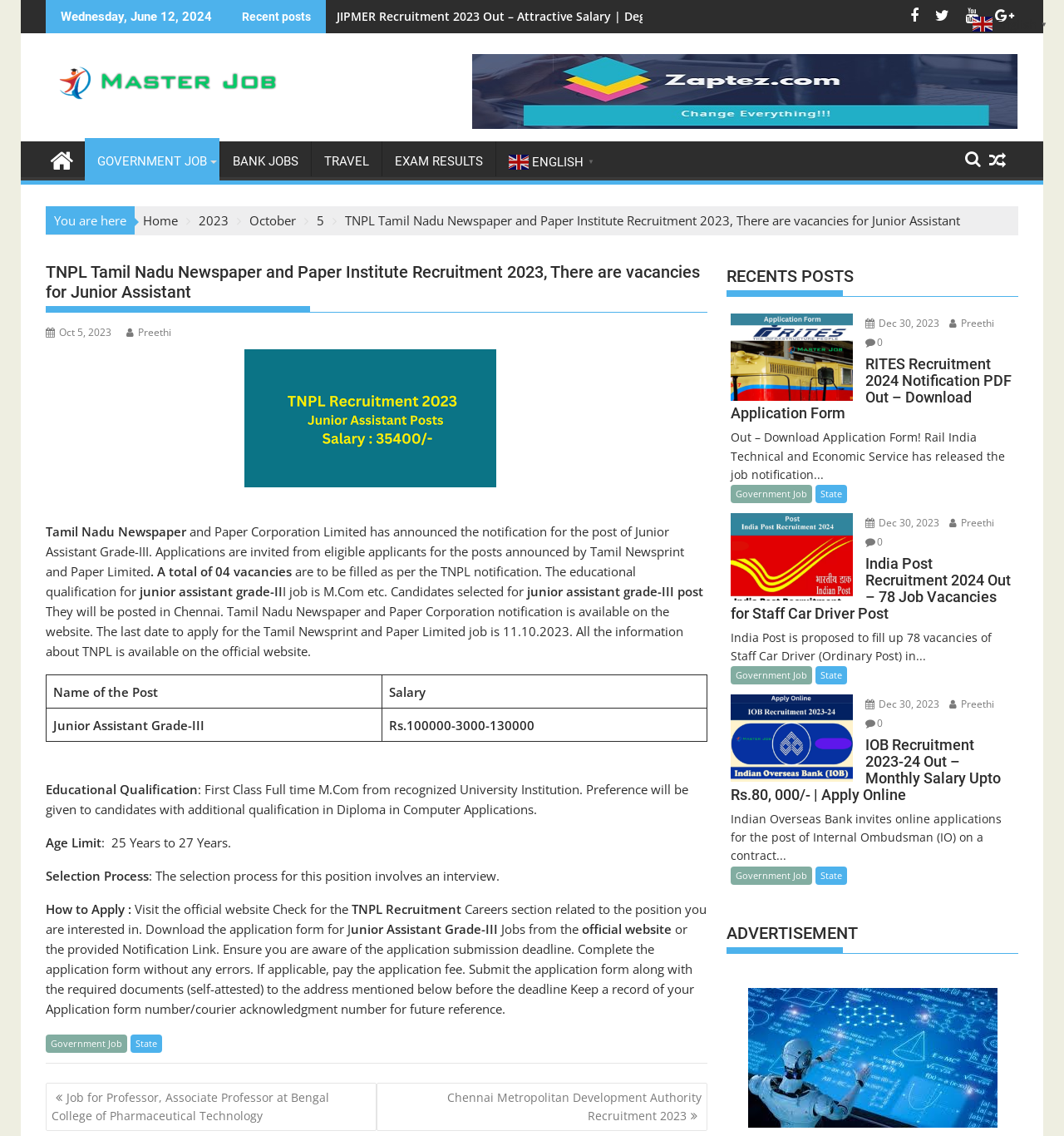Give a succinct answer to this question in a single word or phrase: 
What is the selection process for the junior assistant grade-III post?

Interview